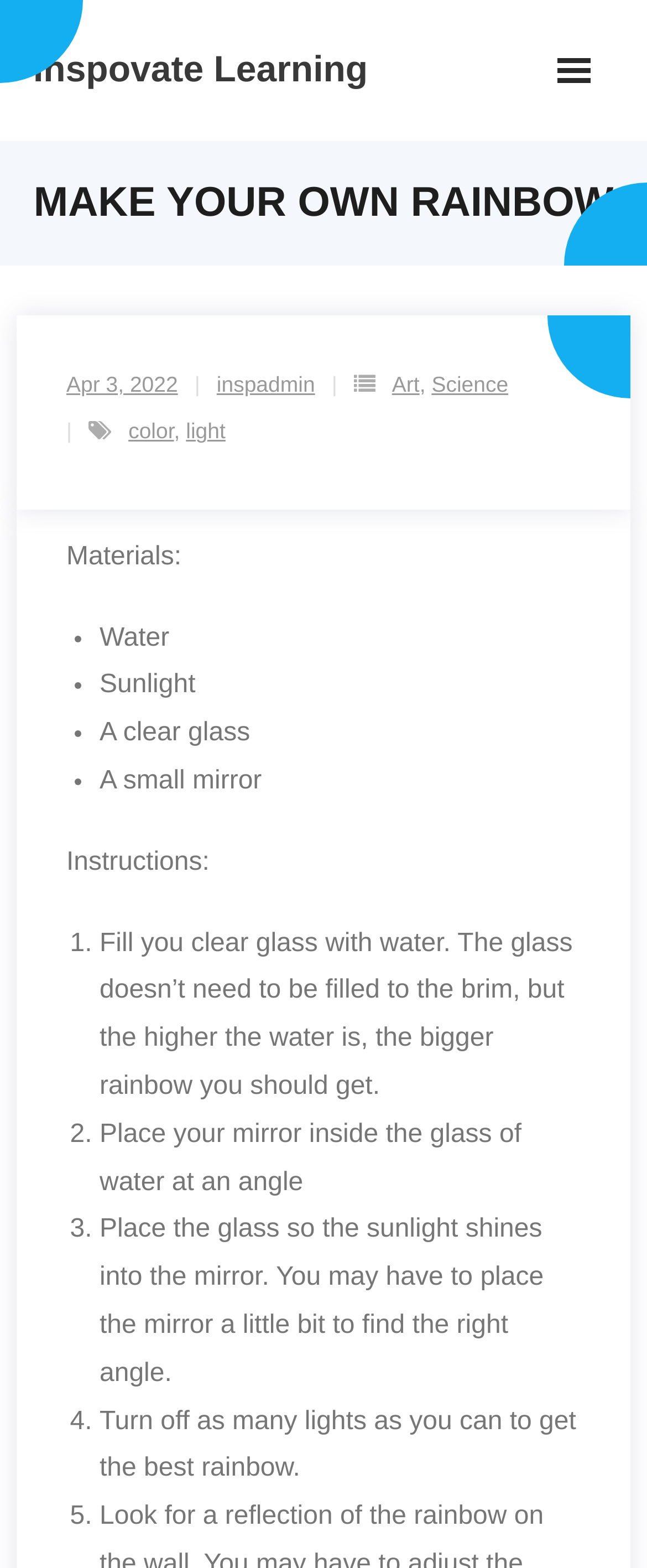Determine the bounding box for the UI element that matches this description: "Inspovate Learning".

[0.051, 0.029, 0.826, 0.061]